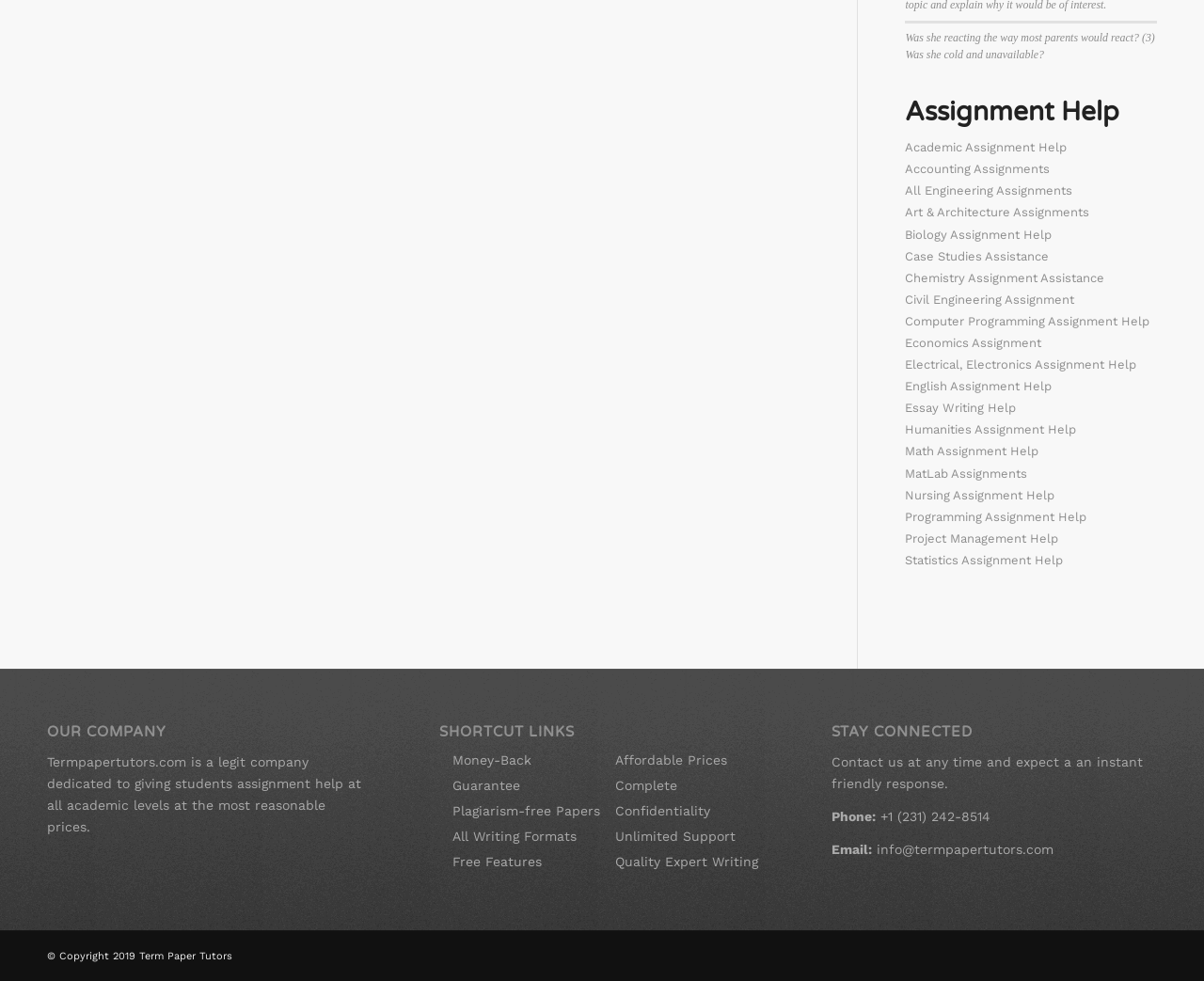Provide the bounding box coordinates for the area that should be clicked to complete the instruction: "Click on 'Email:'".

[0.691, 0.858, 0.724, 0.873]